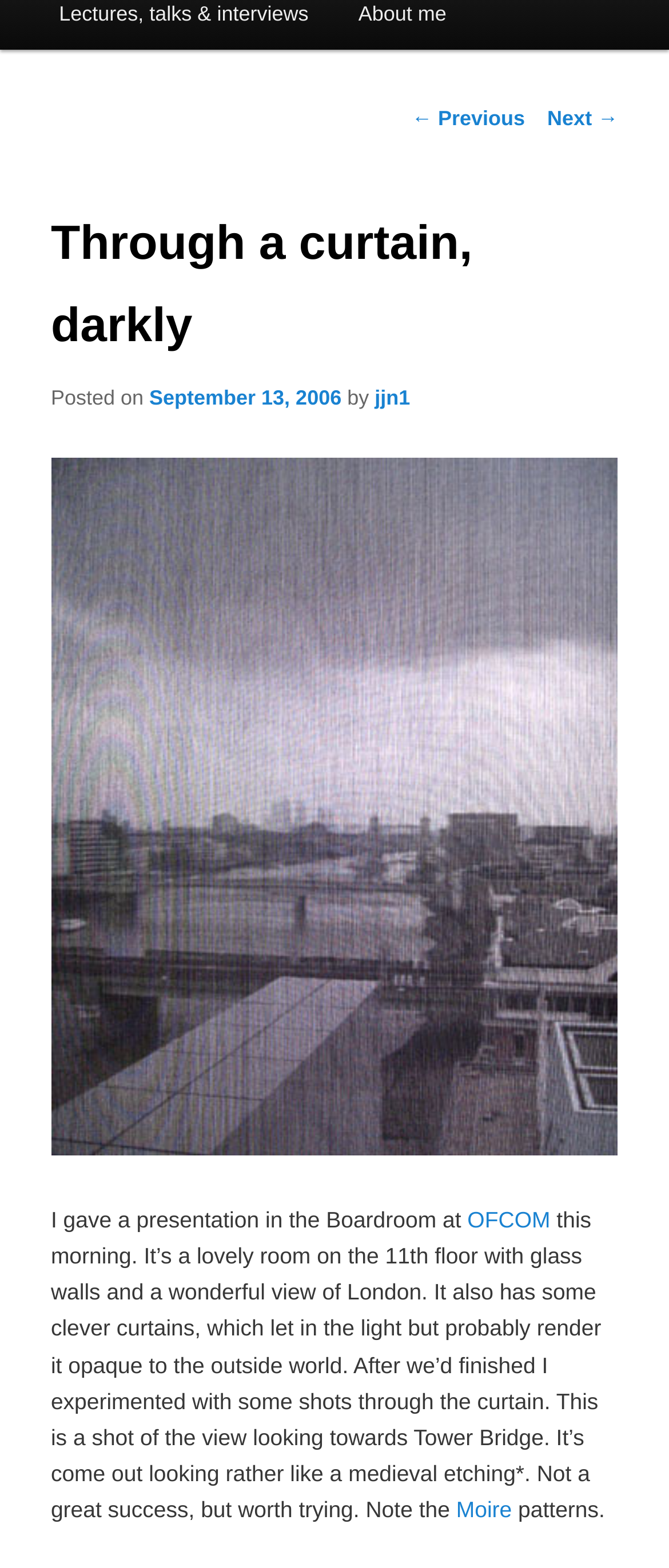Please determine the bounding box of the UI element that matches this description: September 13, 2006. The coordinates should be given as (top-left x, top-left y, bottom-right x, bottom-right y), with all values between 0 and 1.

[0.223, 0.246, 0.51, 0.261]